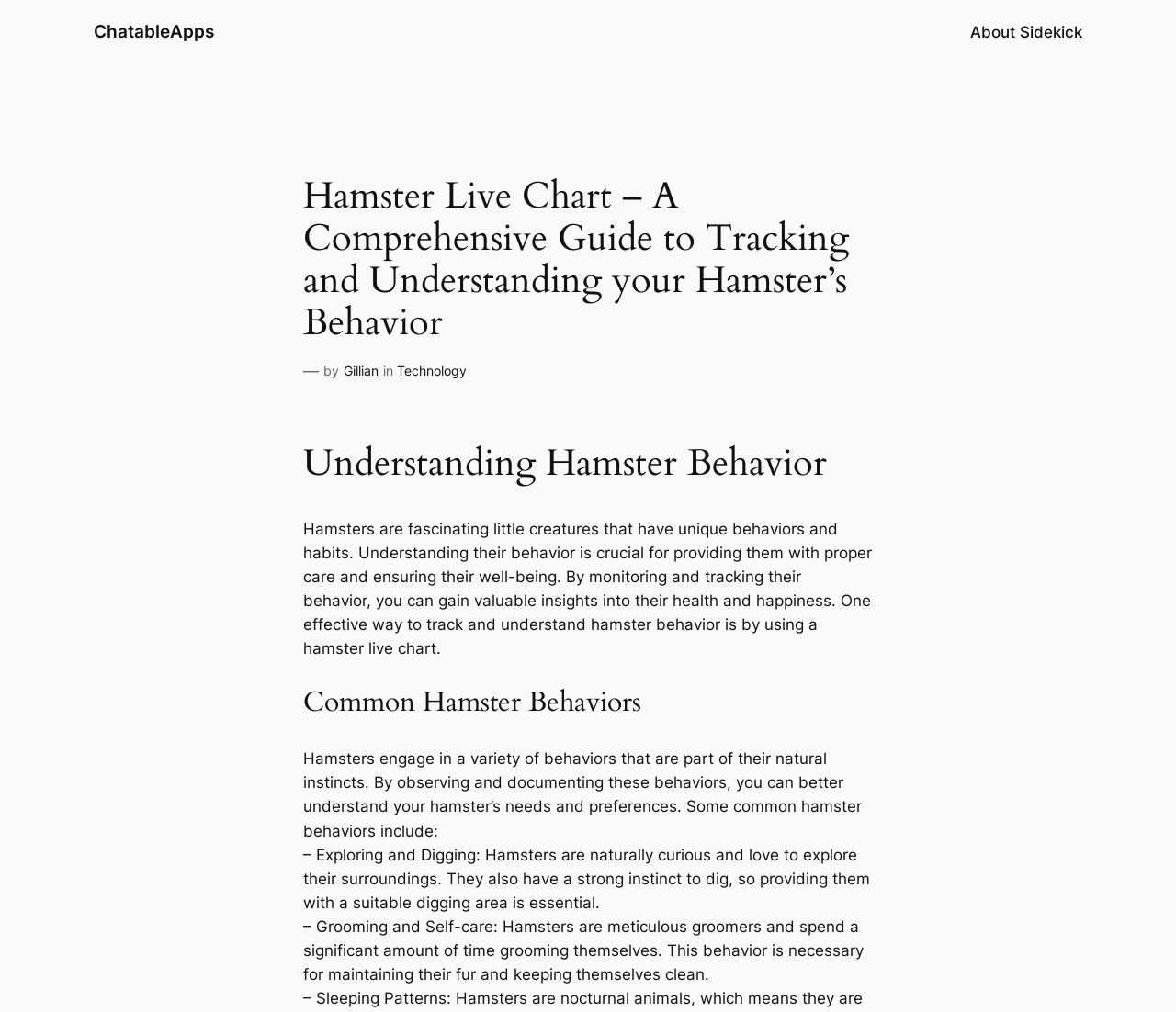Based on the element description About Sidekick, identify the bounding box coordinates for the UI element. The coordinates should be in the format (top-left x, top-left y, bottom-right x, bottom-right y) and within the 0 to 1 range.

[0.825, 0.02, 0.92, 0.043]